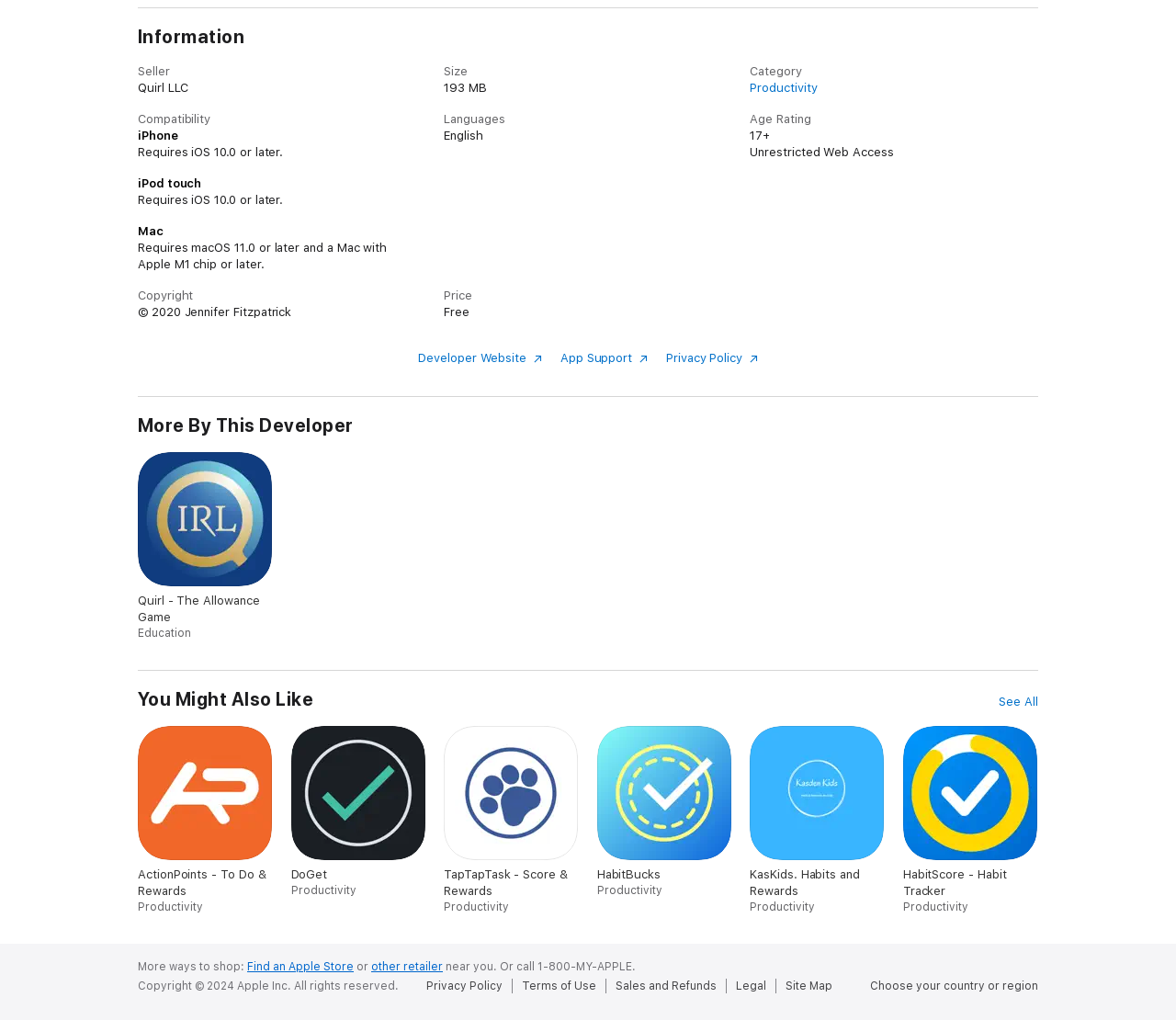Provide a single word or phrase to answer the given question: 
What is the age rating of this product?

17+